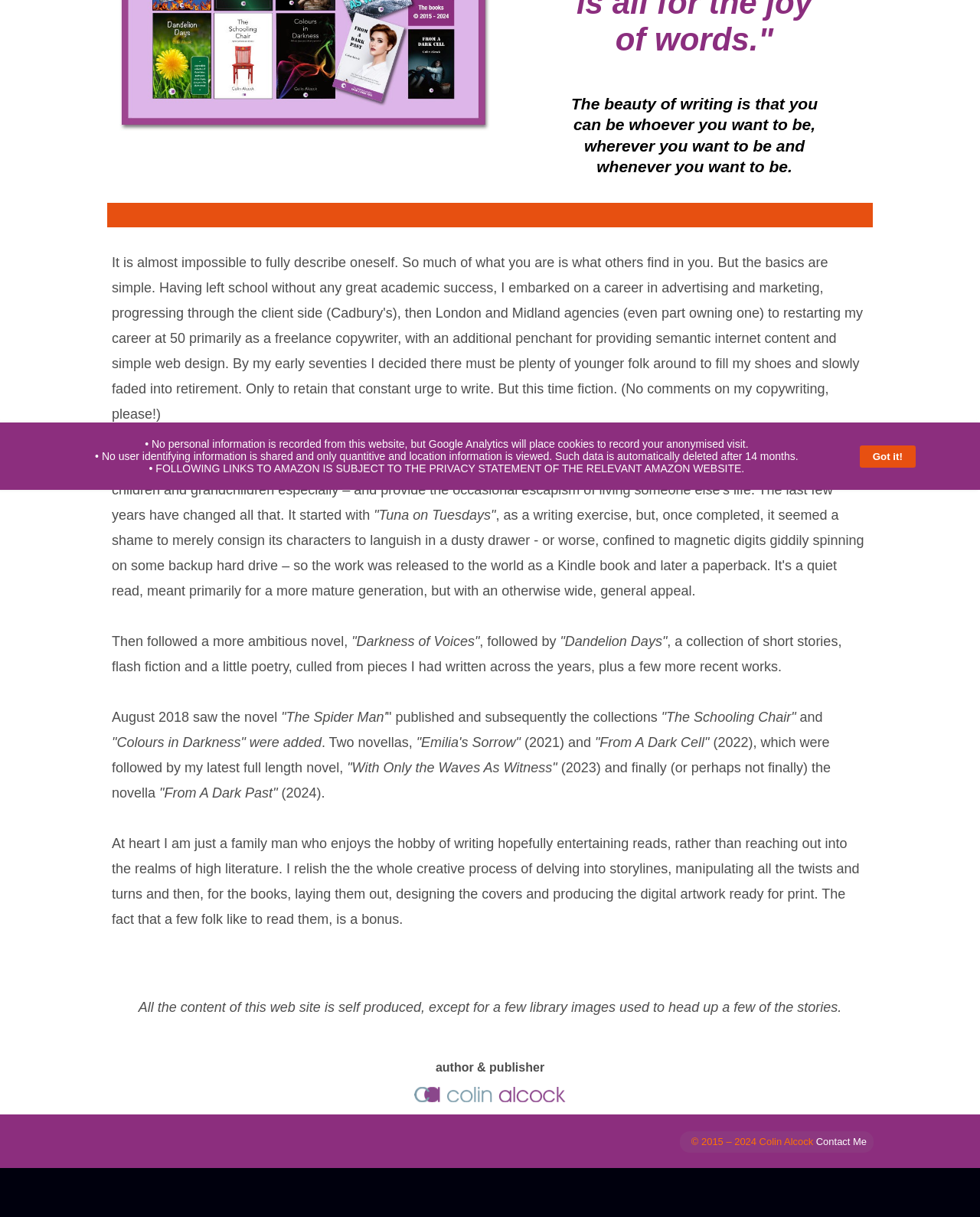Using the element description: "Atlanta", determine the bounding box coordinates for the specified UI element. The coordinates should be four float numbers between 0 and 1, [left, top, right, bottom].

None